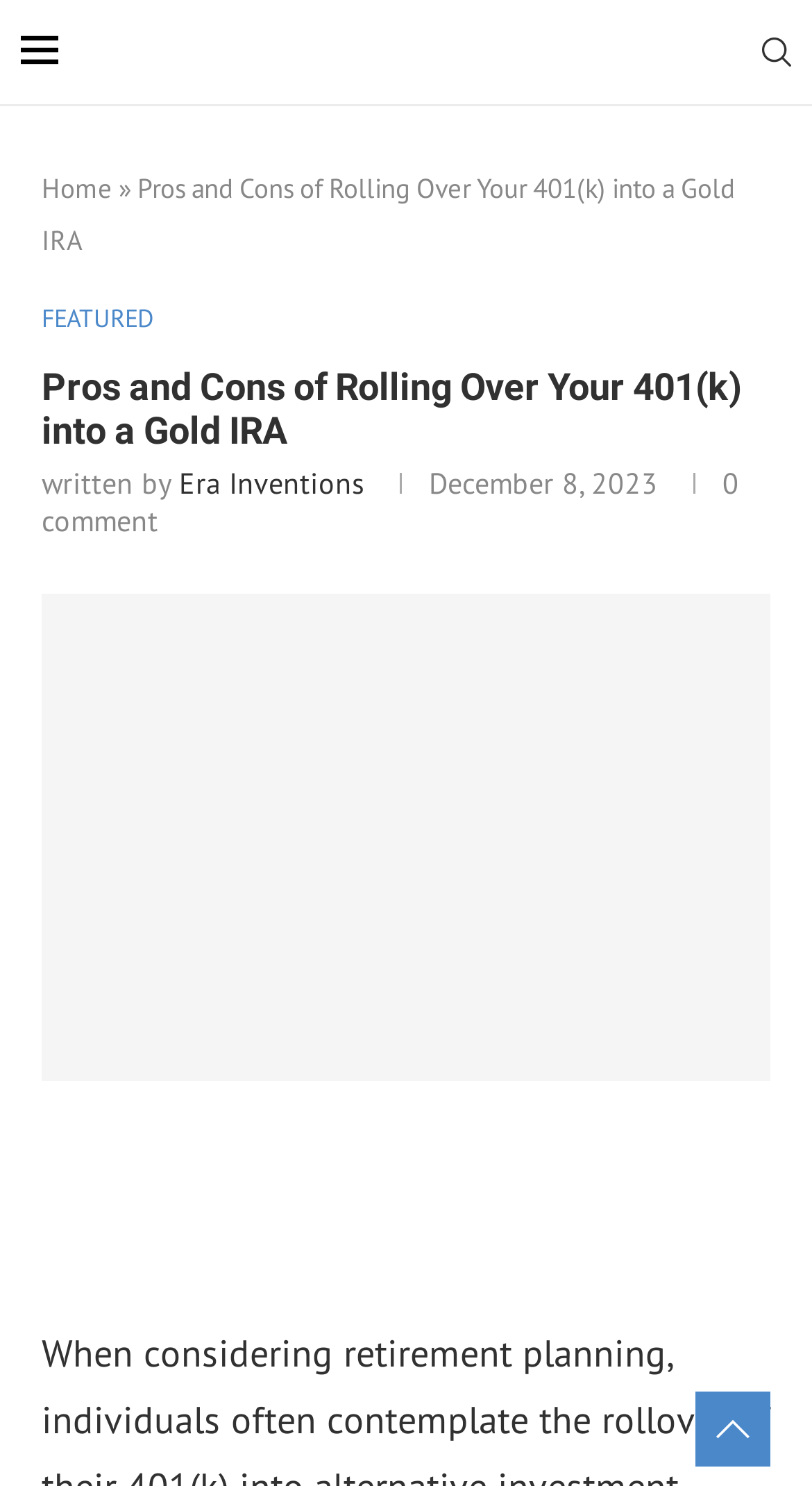Find the bounding box coordinates of the clickable region needed to perform the following instruction: "Click on the 'Home' link". The coordinates should be provided as four float numbers between 0 and 1, i.e., [left, top, right, bottom].

[0.051, 0.115, 0.138, 0.139]